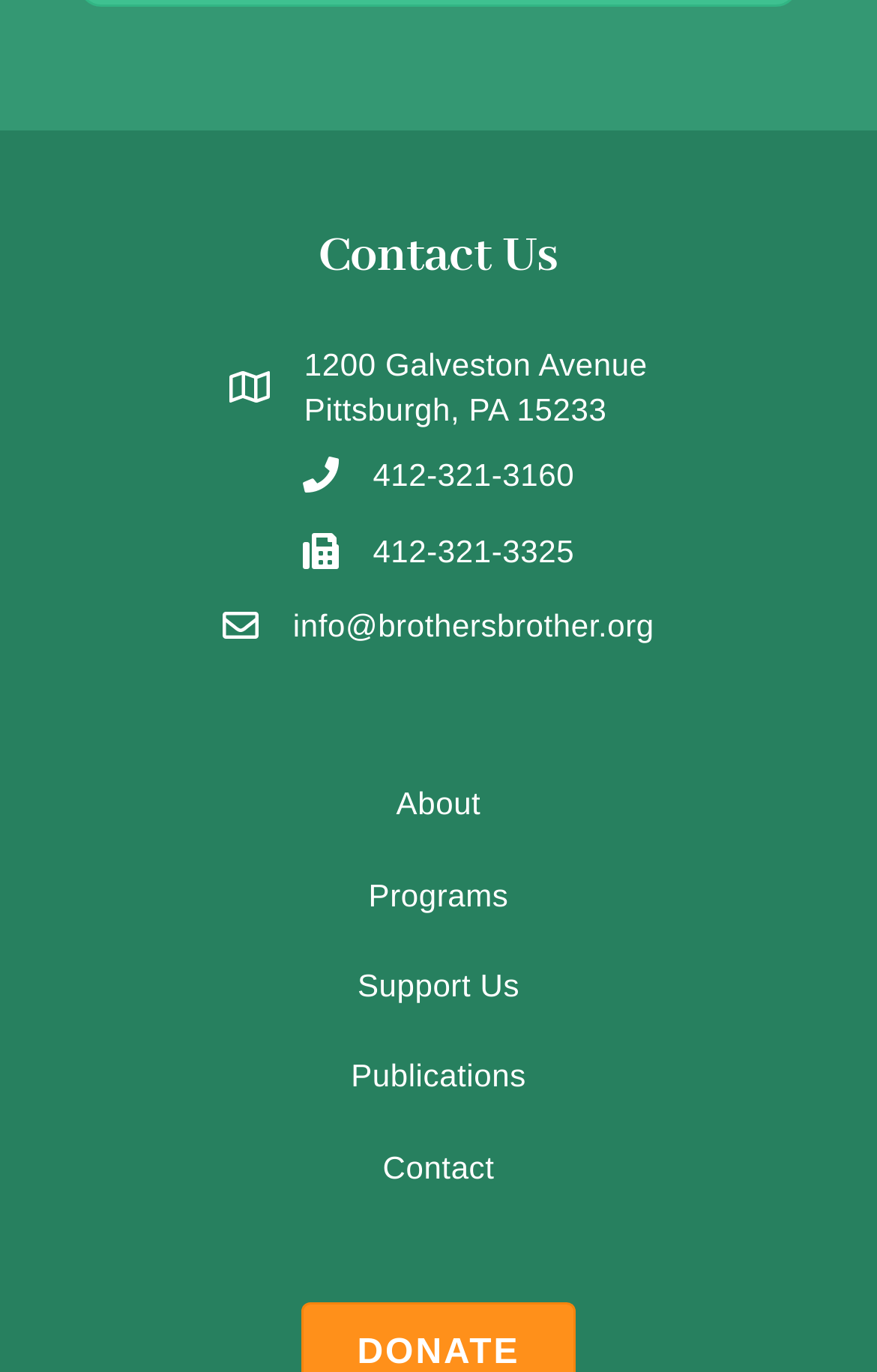What is the organization's email address?
Answer the question with a single word or phrase by looking at the picture.

info@brothersbrother.org